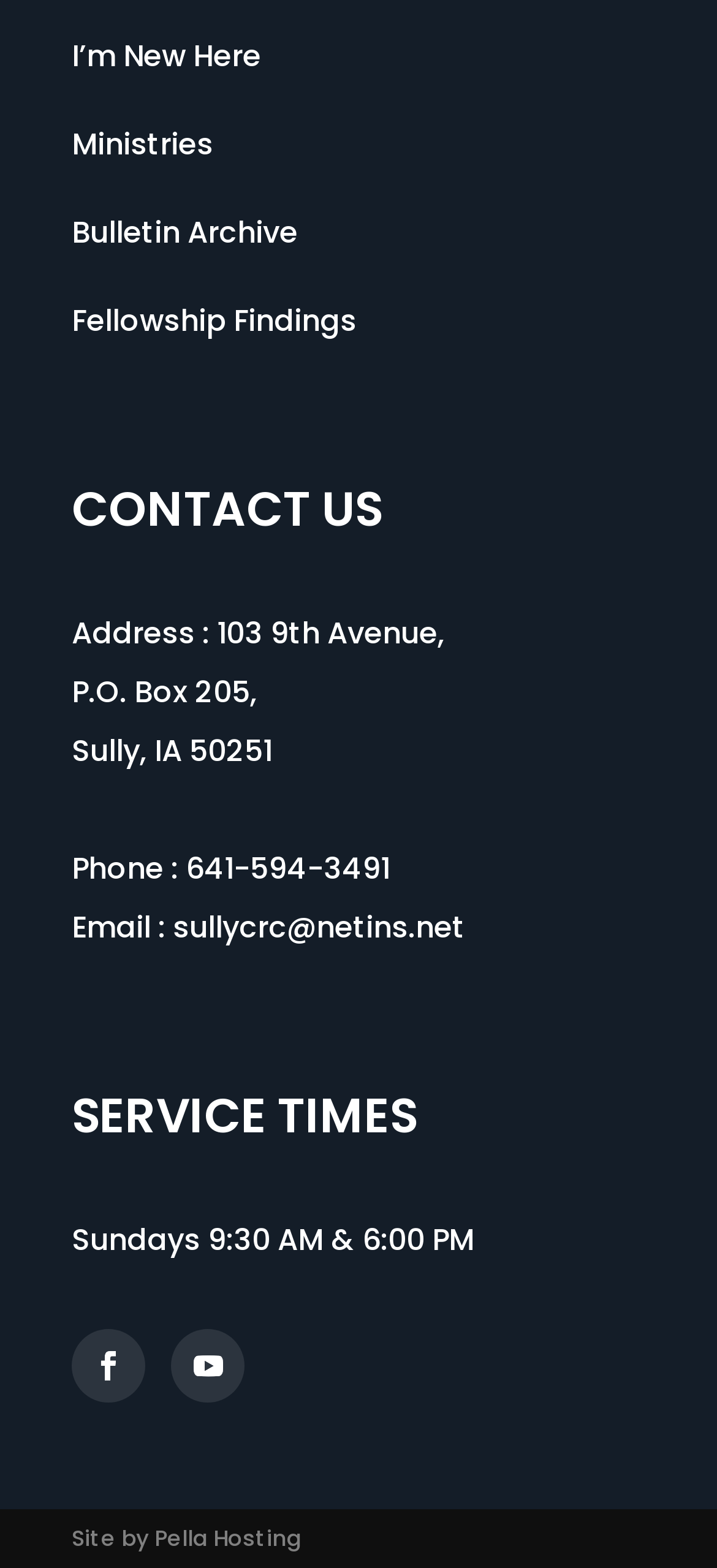Provide a one-word or one-phrase answer to the question:
How many links are there in the top section?

4